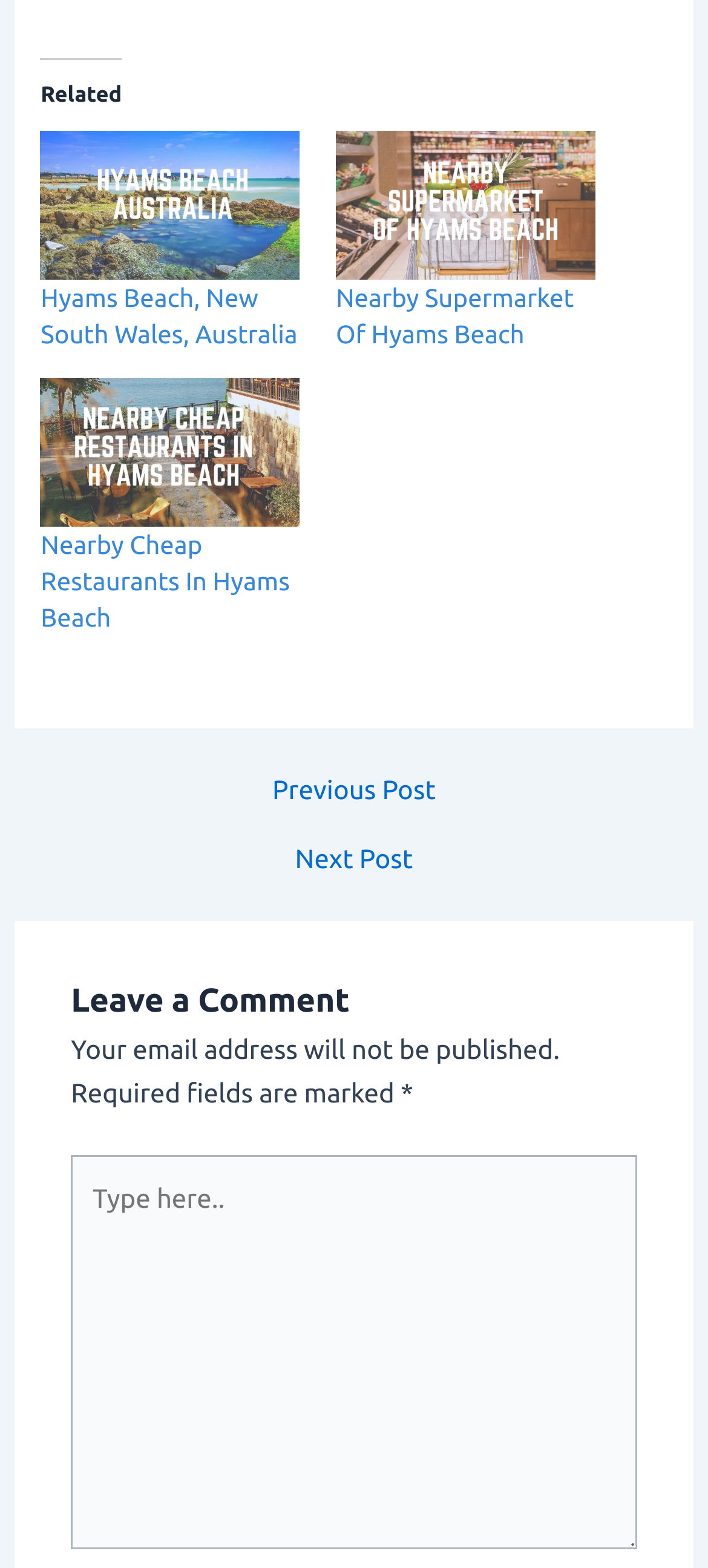Use one word or a short phrase to answer the question provided: 
What is the purpose of the textbox at the bottom of the webpage?

Leave a comment